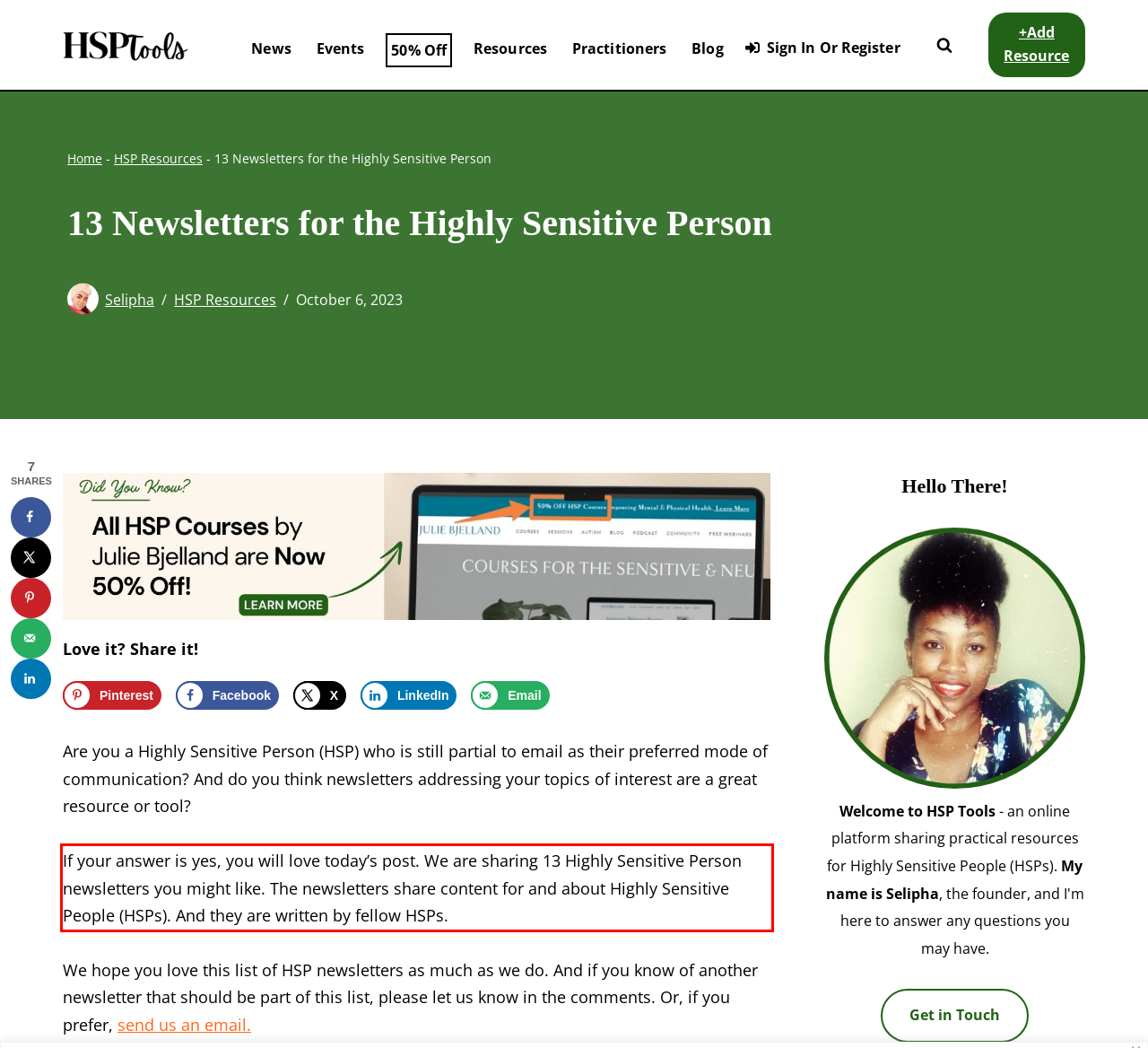Examine the webpage screenshot and use OCR to recognize and output the text within the red bounding box.

If your answer is yes, you will love today’s post. We are sharing 13 Highly Sensitive Person newsletters you might like. The newsletters share content for and about Highly Sensitive People (HSPs). And they are written by fellow HSPs.